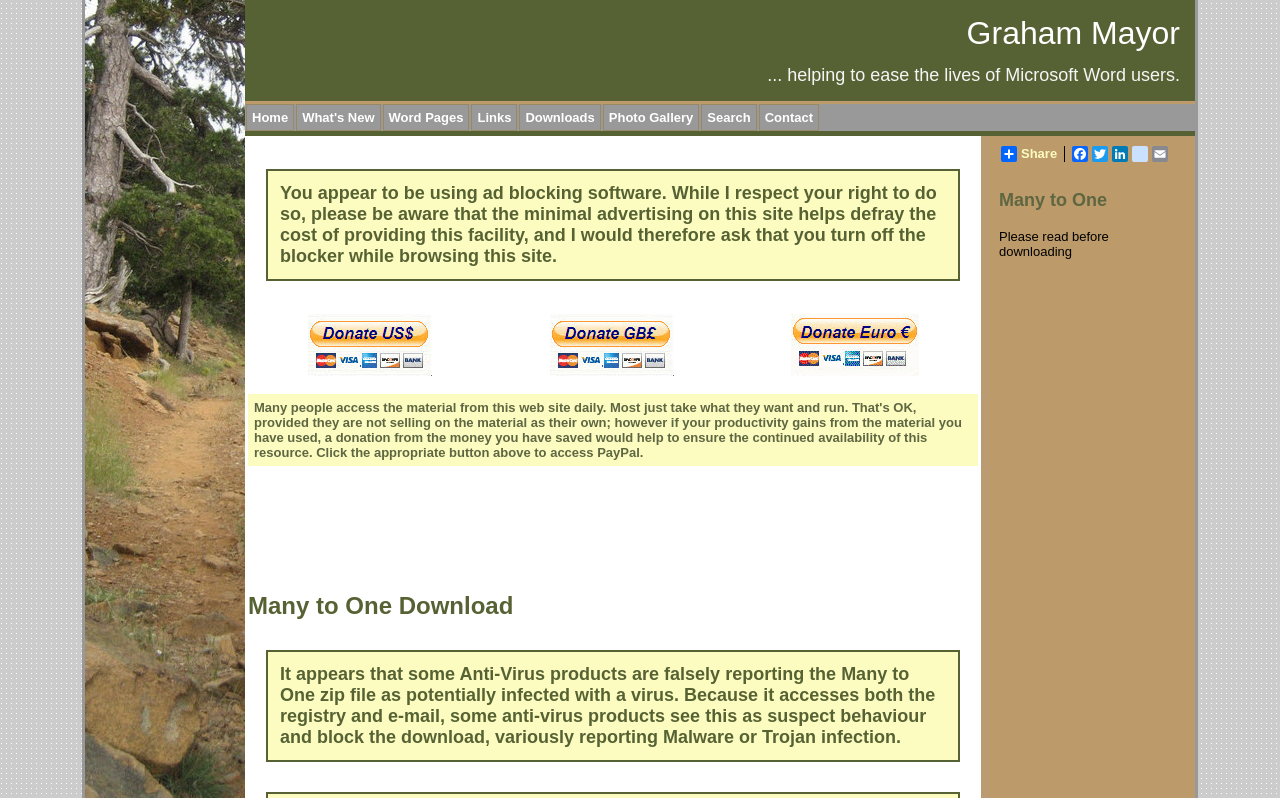Given the description of a UI element: "Photo Gallery", identify the bounding box coordinates of the matching element in the webpage screenshot.

[0.471, 0.13, 0.546, 0.164]